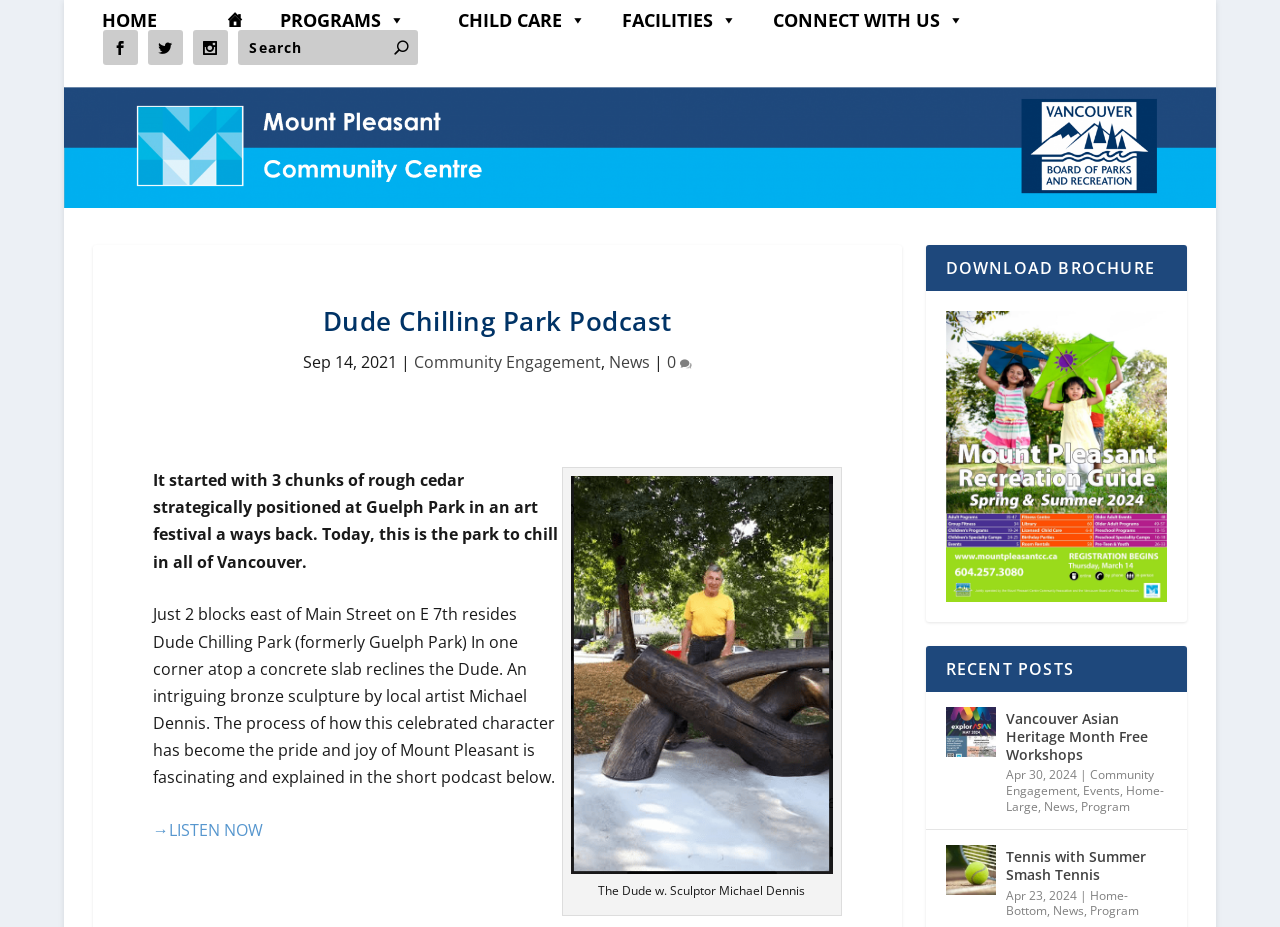Identify the bounding box coordinates of the area you need to click to perform the following instruction: "Download the brochure".

[0.723, 0.264, 0.927, 0.314]